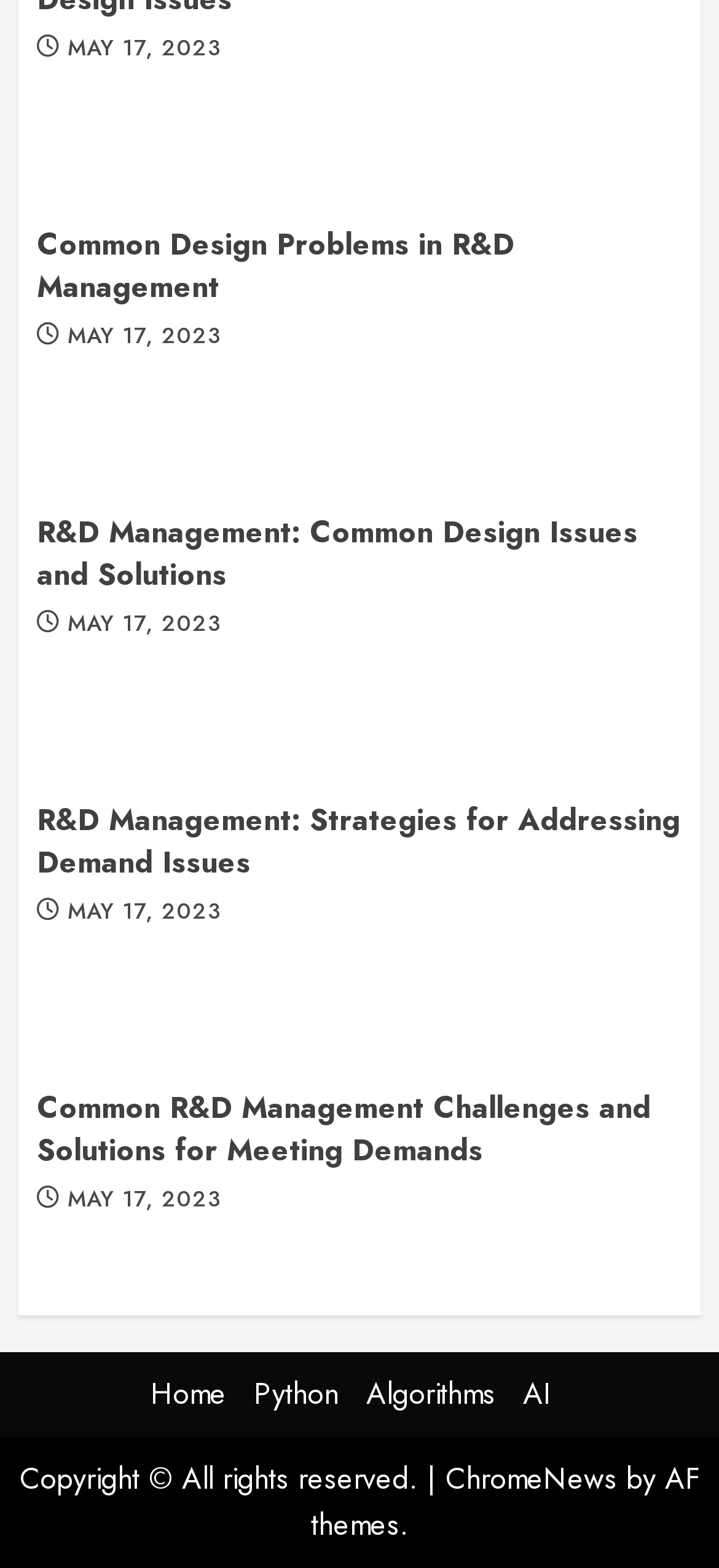Identify the bounding box coordinates of the HTML element based on this description: "May 17, 2023".

[0.094, 0.756, 0.308, 0.776]